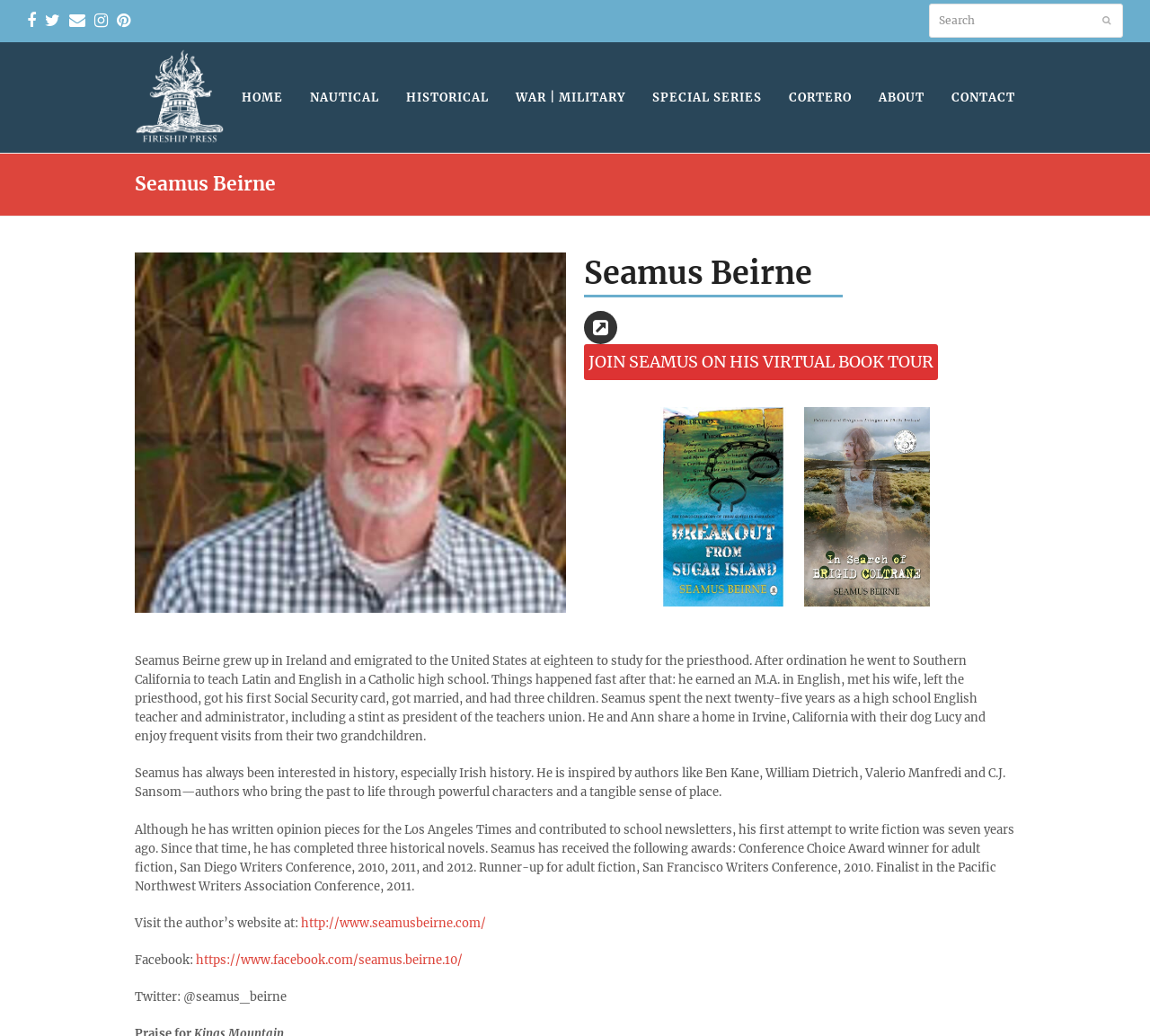From the webpage screenshot, predict the bounding box coordinates (top-left x, top-left y, bottom-right x, bottom-right y) for the UI element described here: Exterior Connection

None